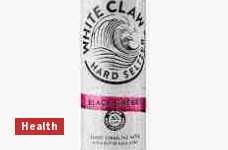Reply to the question with a single word or phrase:
What flavor is highlighted in bold pink text?

Black Cherry